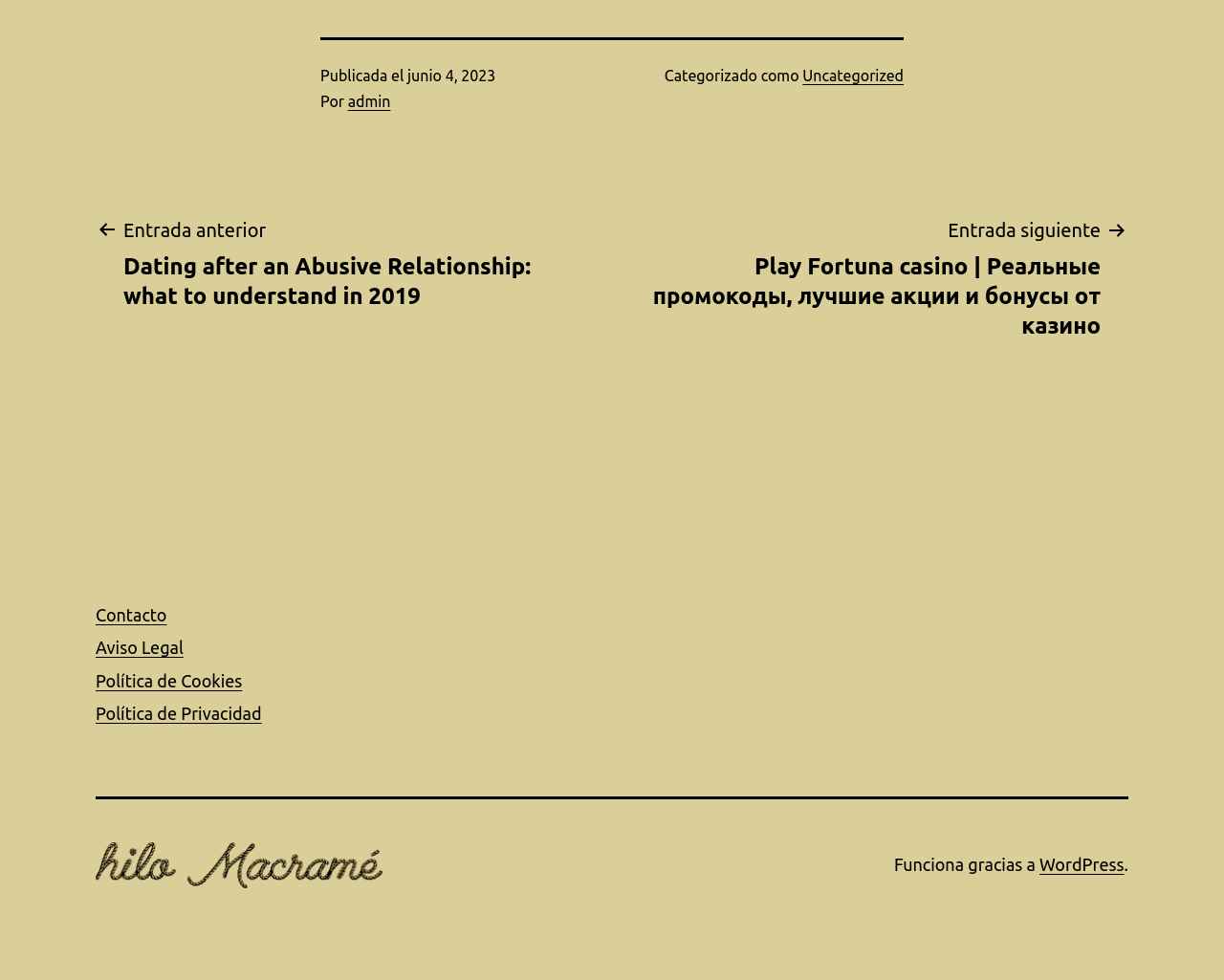Respond with a single word or short phrase to the following question: 
What is the category of the post?

Uncategorized